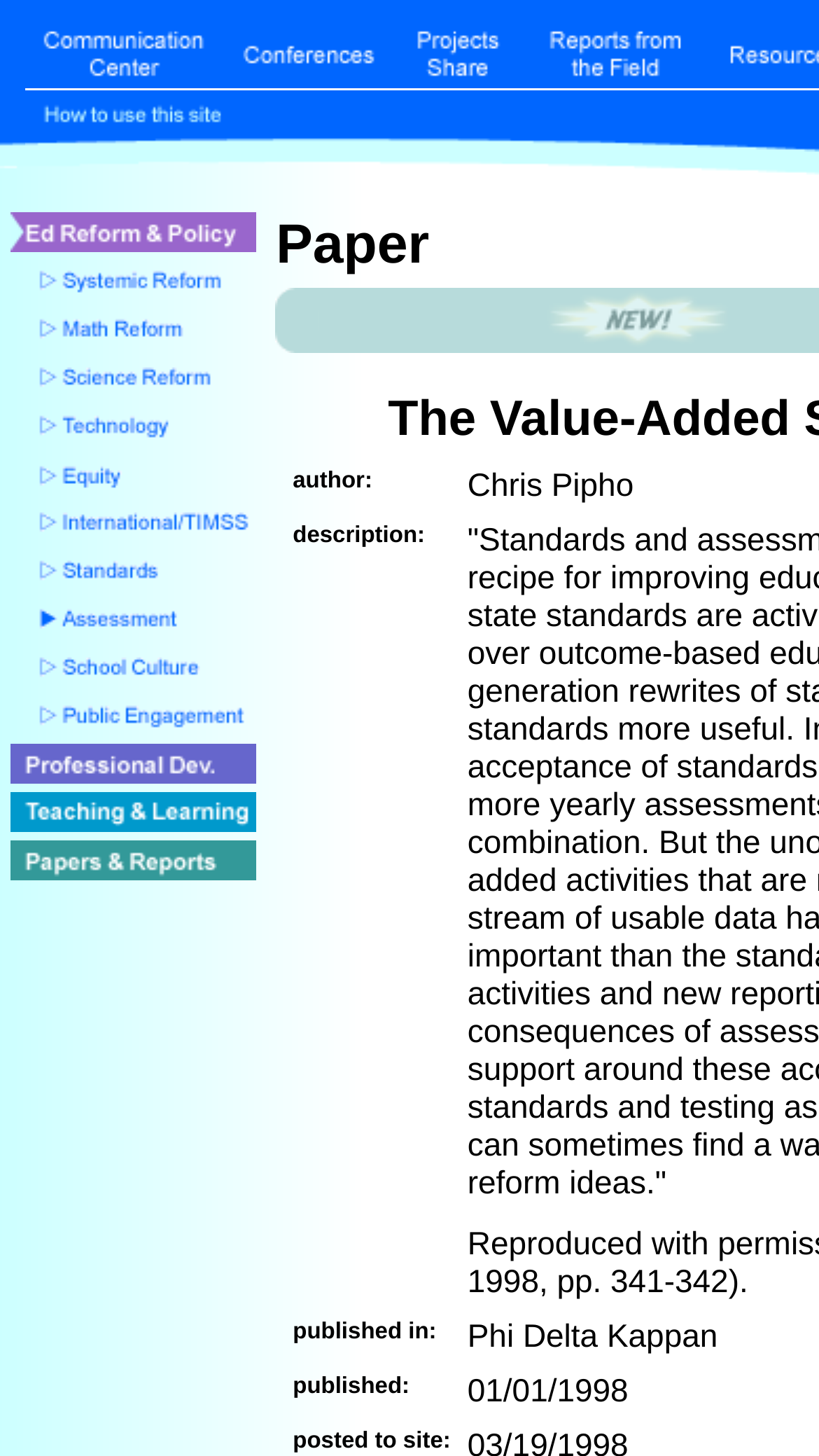Please give a one-word or short phrase response to the following question: 
What is the title of the last link?

Teaching and Learning